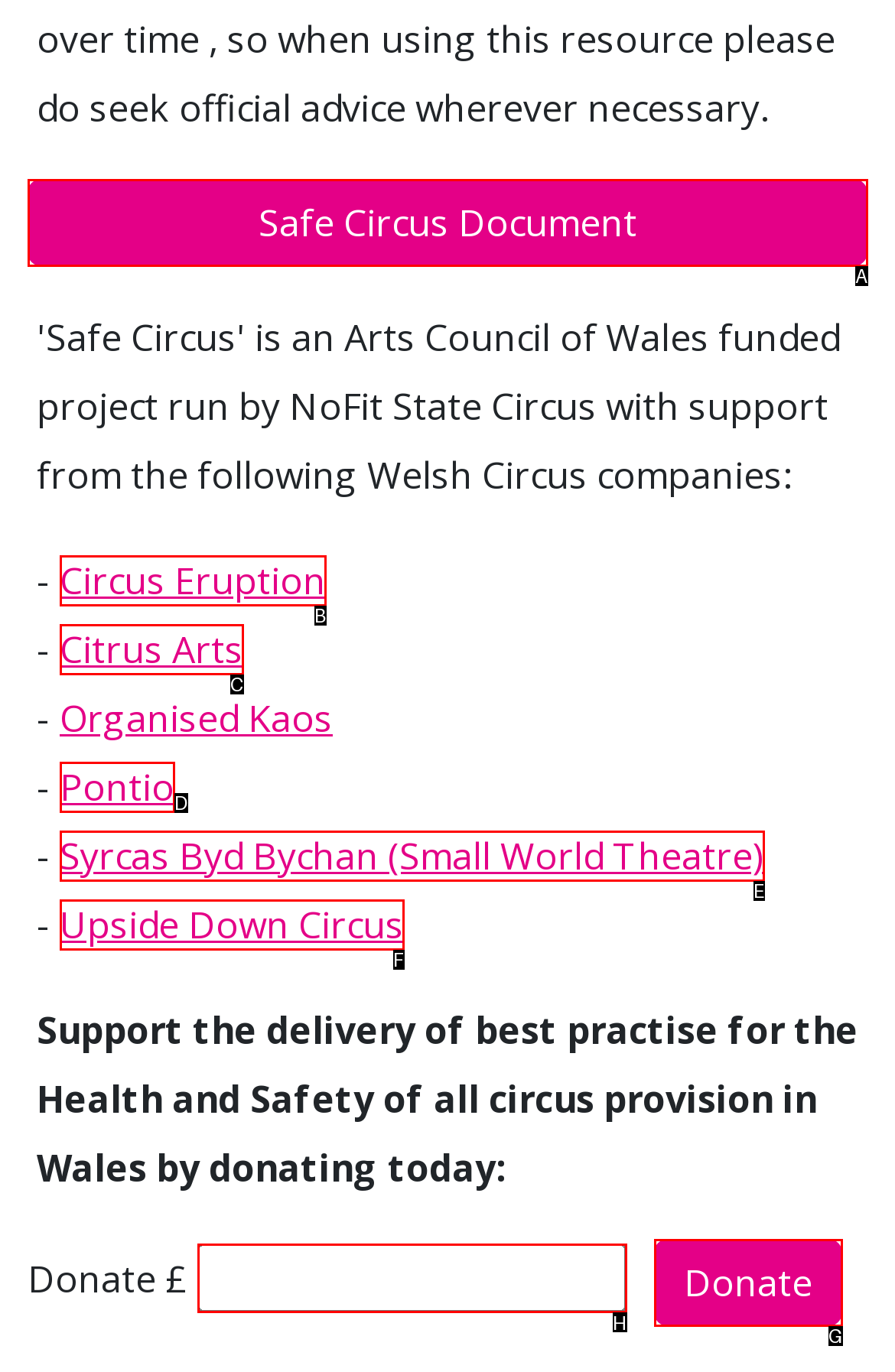From the given choices, identify the element that matches: Shop
Answer with the letter of the selected option.

None